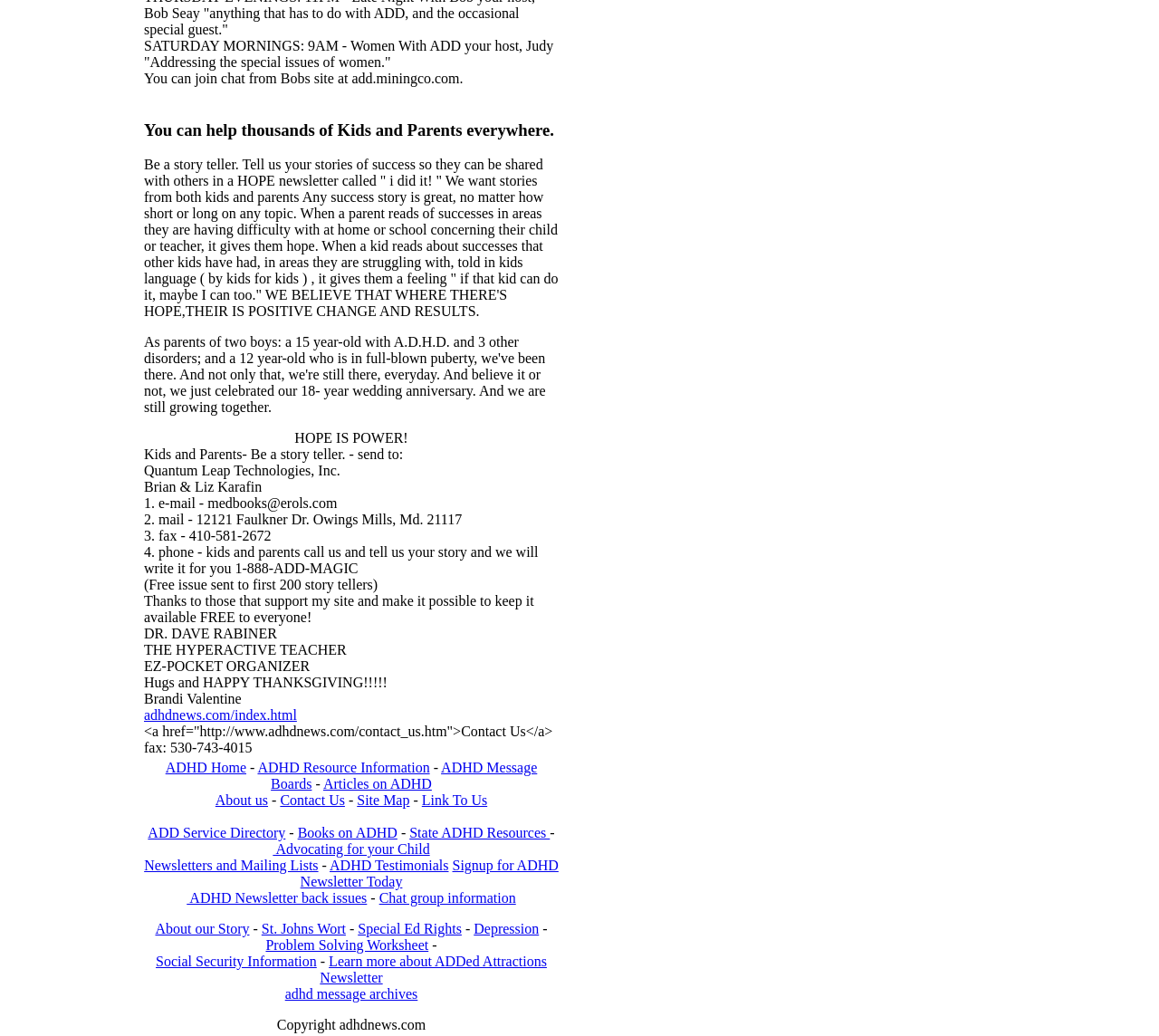Locate the bounding box coordinates of the element that needs to be clicked to carry out the instruction: "Visit adhdnews.com/index.html". The coordinates should be given as four float numbers ranging from 0 to 1, i.e., [left, top, right, bottom].

[0.124, 0.683, 0.256, 0.698]